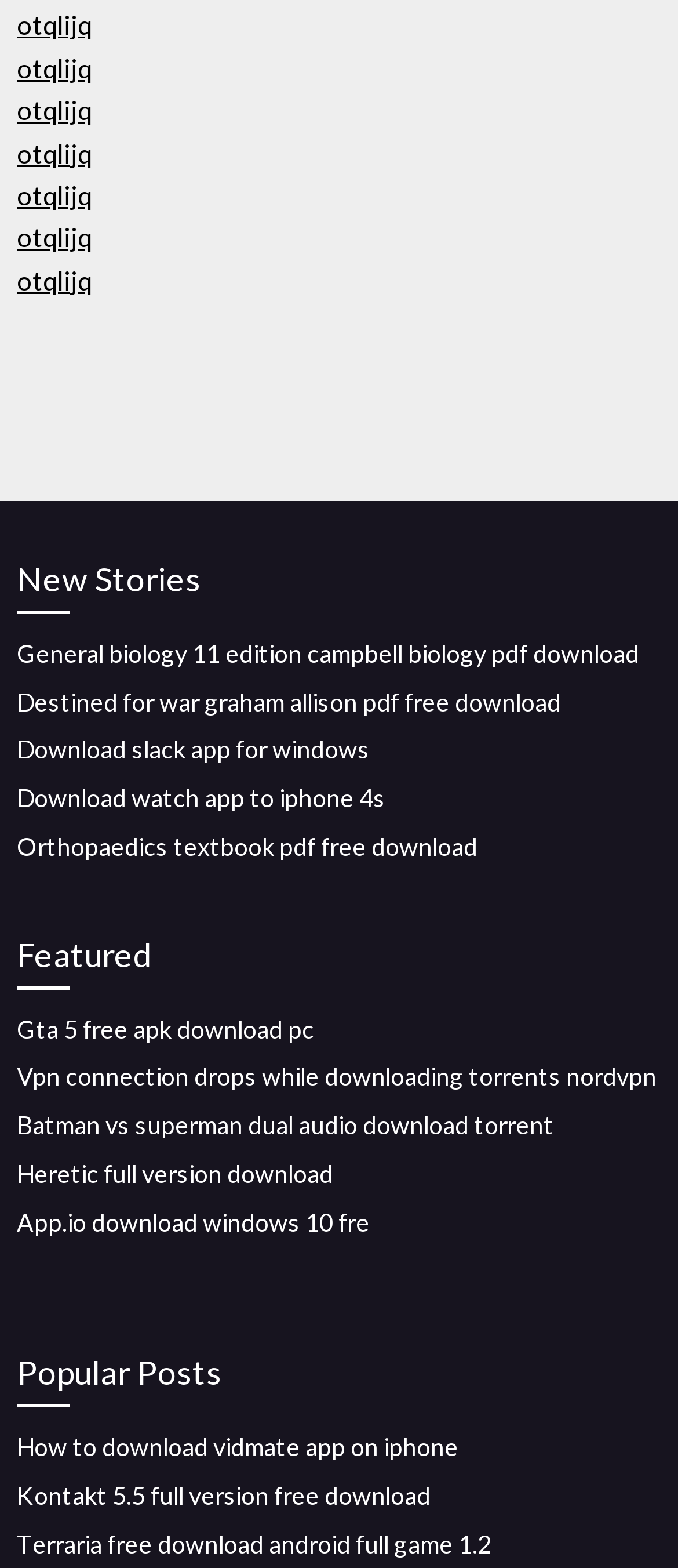Specify the bounding box coordinates of the area to click in order to execute this command: 'Share on Facebook'. The coordinates should consist of four float numbers ranging from 0 to 1, and should be formatted as [left, top, right, bottom].

None